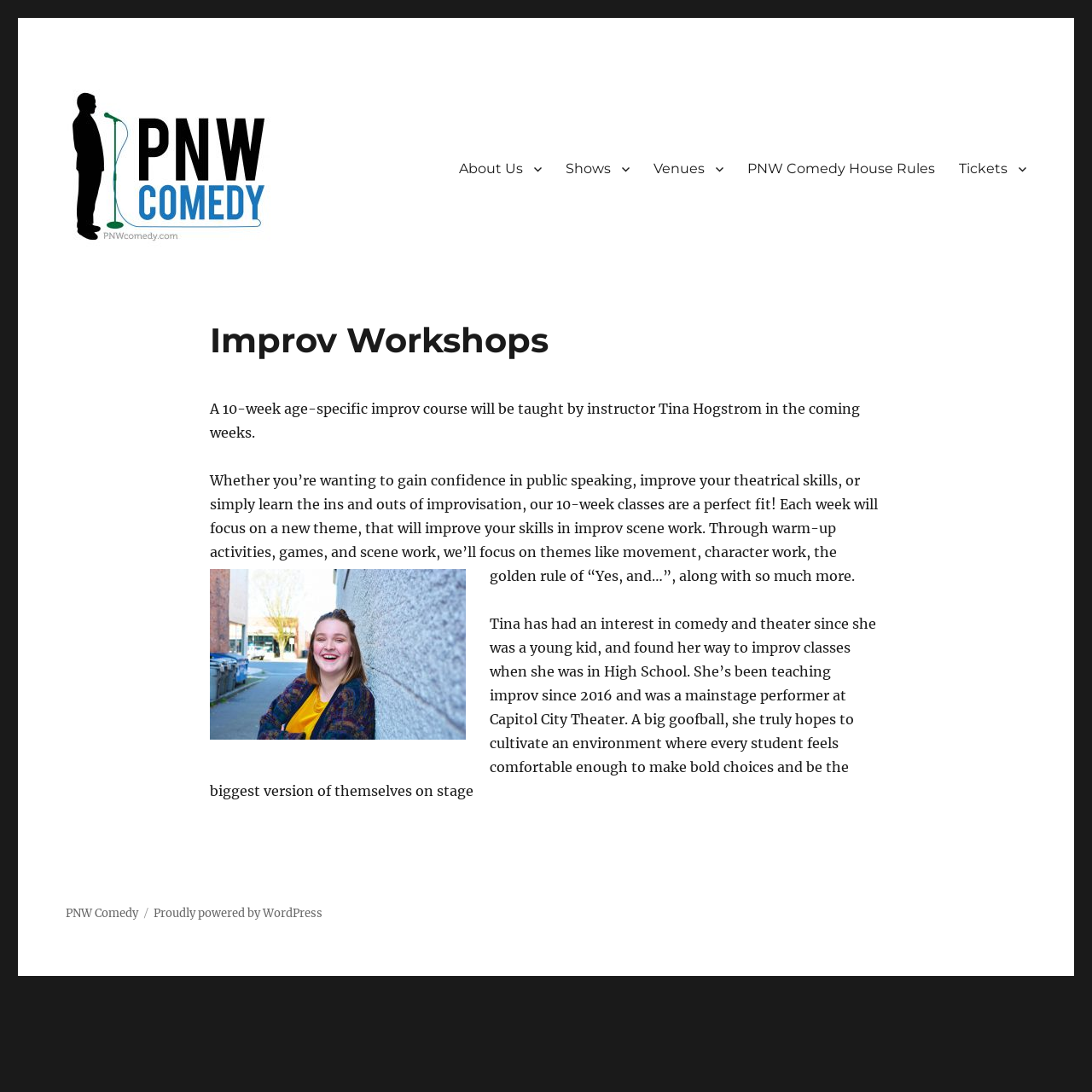Could you highlight the region that needs to be clicked to execute the instruction: "View the 'Improv Workshops' article"?

[0.192, 0.292, 0.808, 0.33]